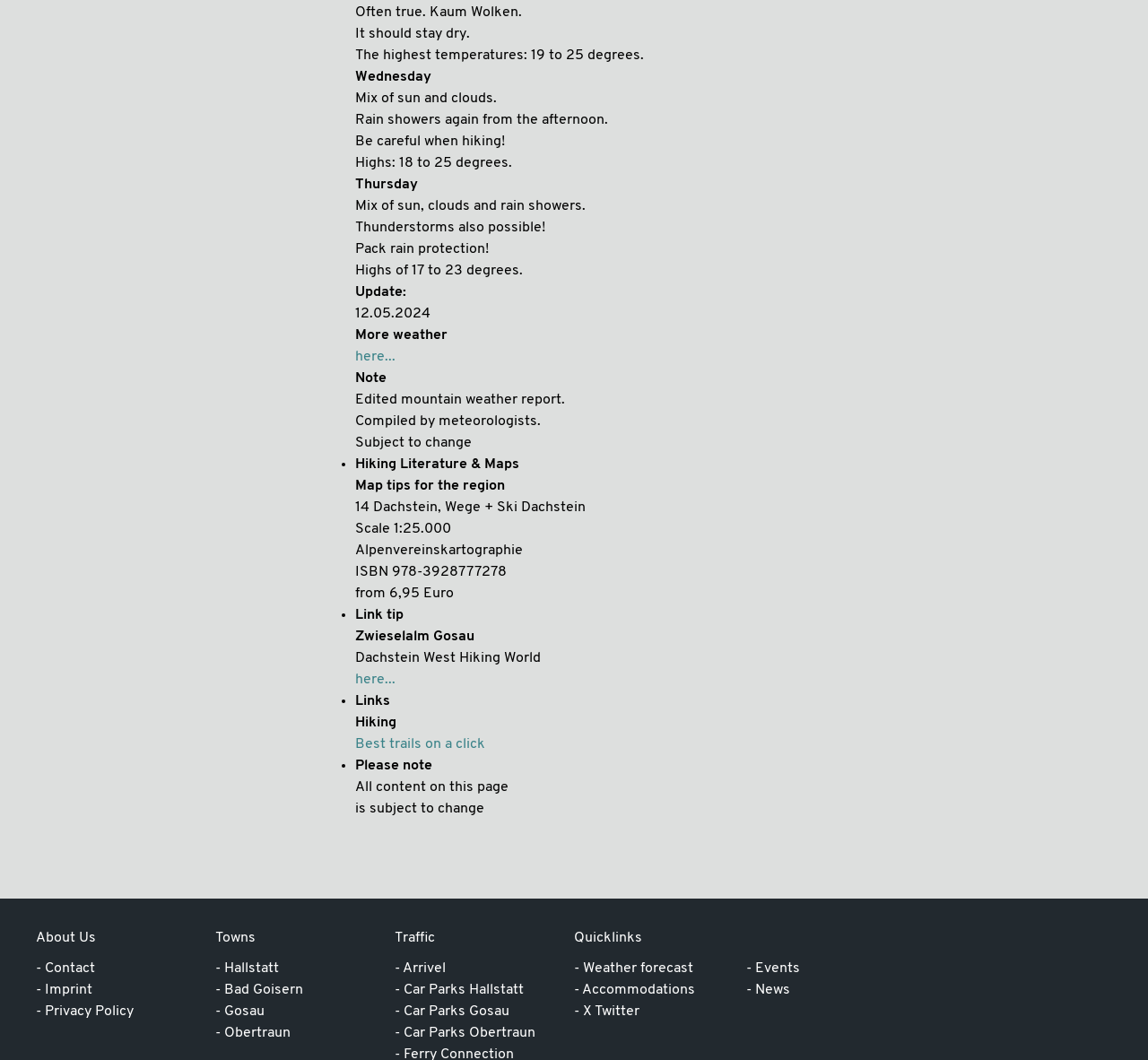Could you locate the bounding box coordinates for the section that should be clicked to accomplish this task: "Visit 'Hallstatt'".

[0.195, 0.907, 0.243, 0.92]